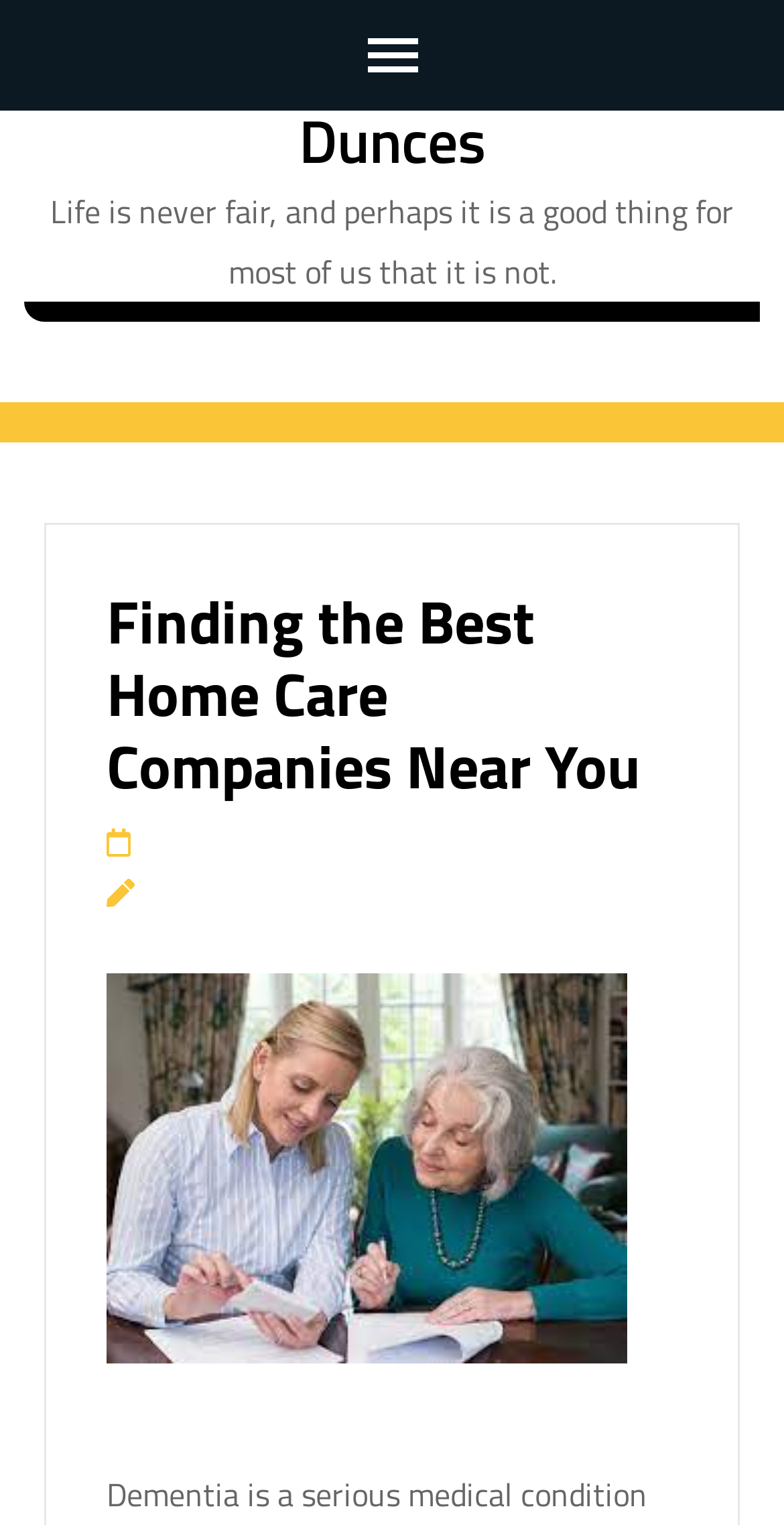Use a single word or phrase to answer the question:
What is the quote about on this webpage?

Life is never fair